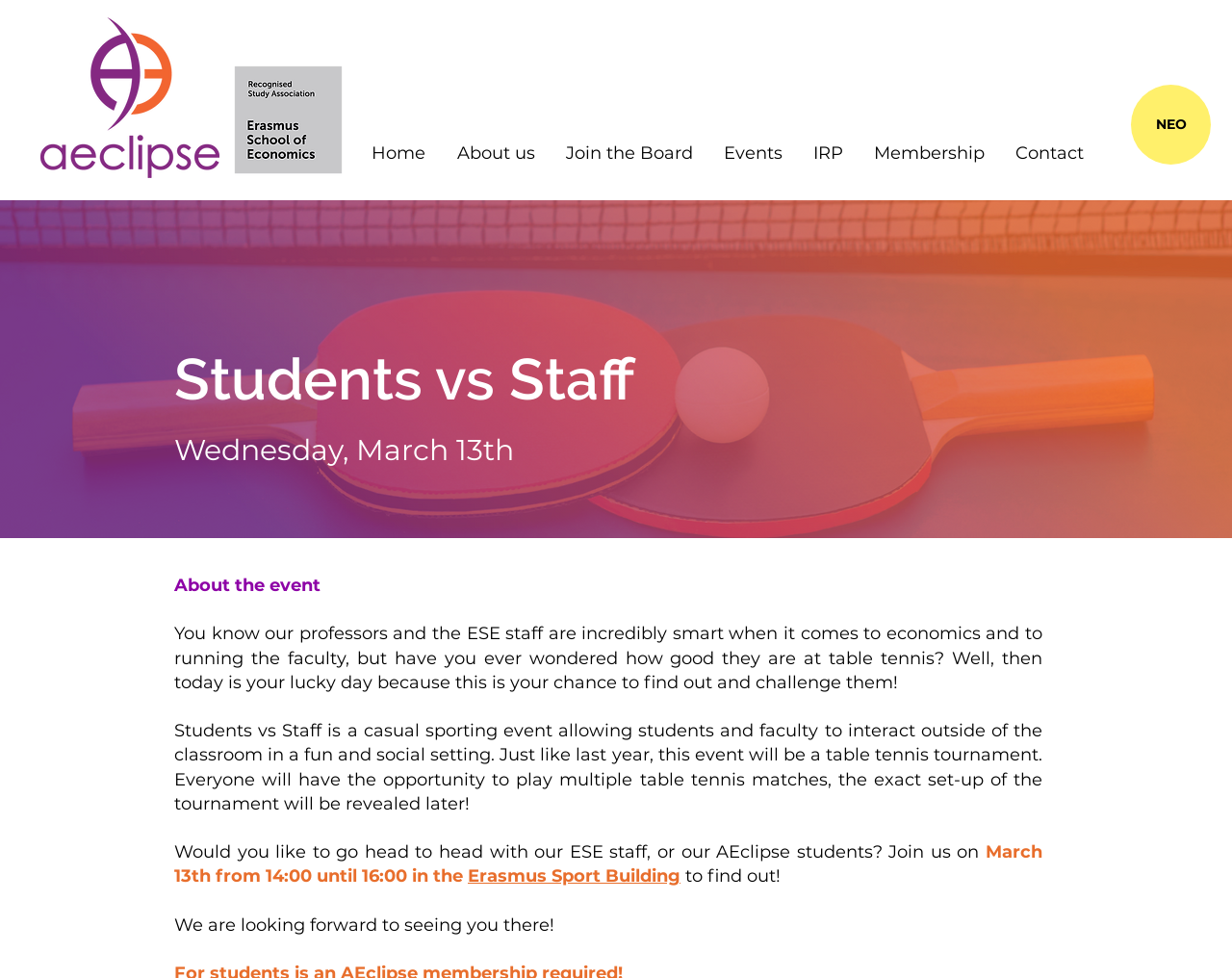Calculate the bounding box coordinates for the UI element based on the following description: "Contact". Ensure the coordinates are four float numbers between 0 and 1, i.e., [left, top, right, bottom].

[0.812, 0.131, 0.892, 0.182]